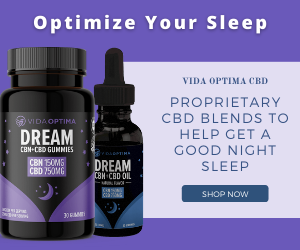Is there a 'Shop Now' button in the image?
Based on the image, give a one-word or short phrase answer.

Yes